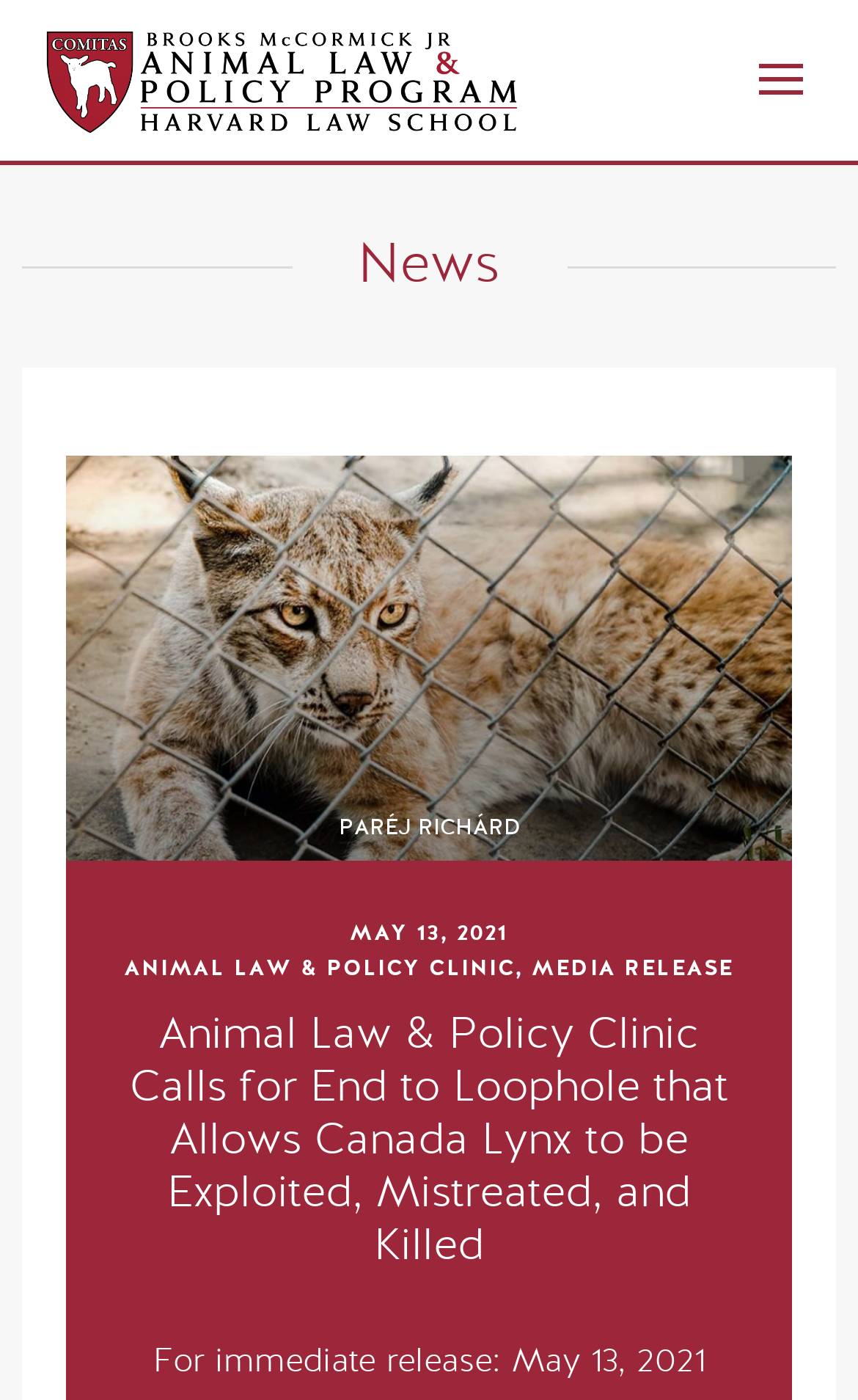Determine the bounding box coordinates of the UI element described by: "Media Release".

[0.62, 0.68, 0.855, 0.705]